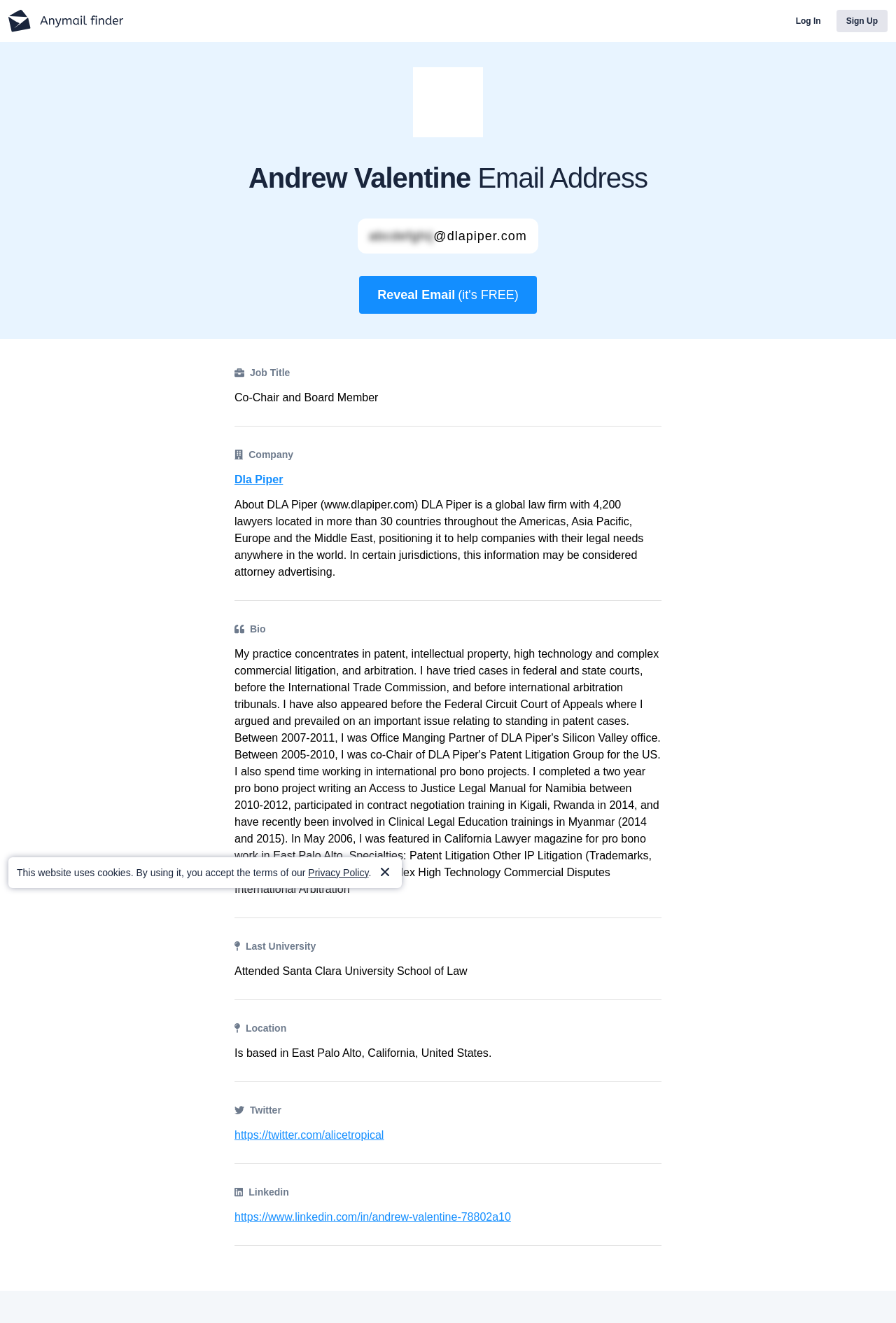Please indicate the bounding box coordinates for the clickable area to complete the following task: "Click the 'Reveal Email' button". The coordinates should be specified as four float numbers between 0 and 1, i.e., [left, top, right, bottom].

[0.401, 0.209, 0.599, 0.237]